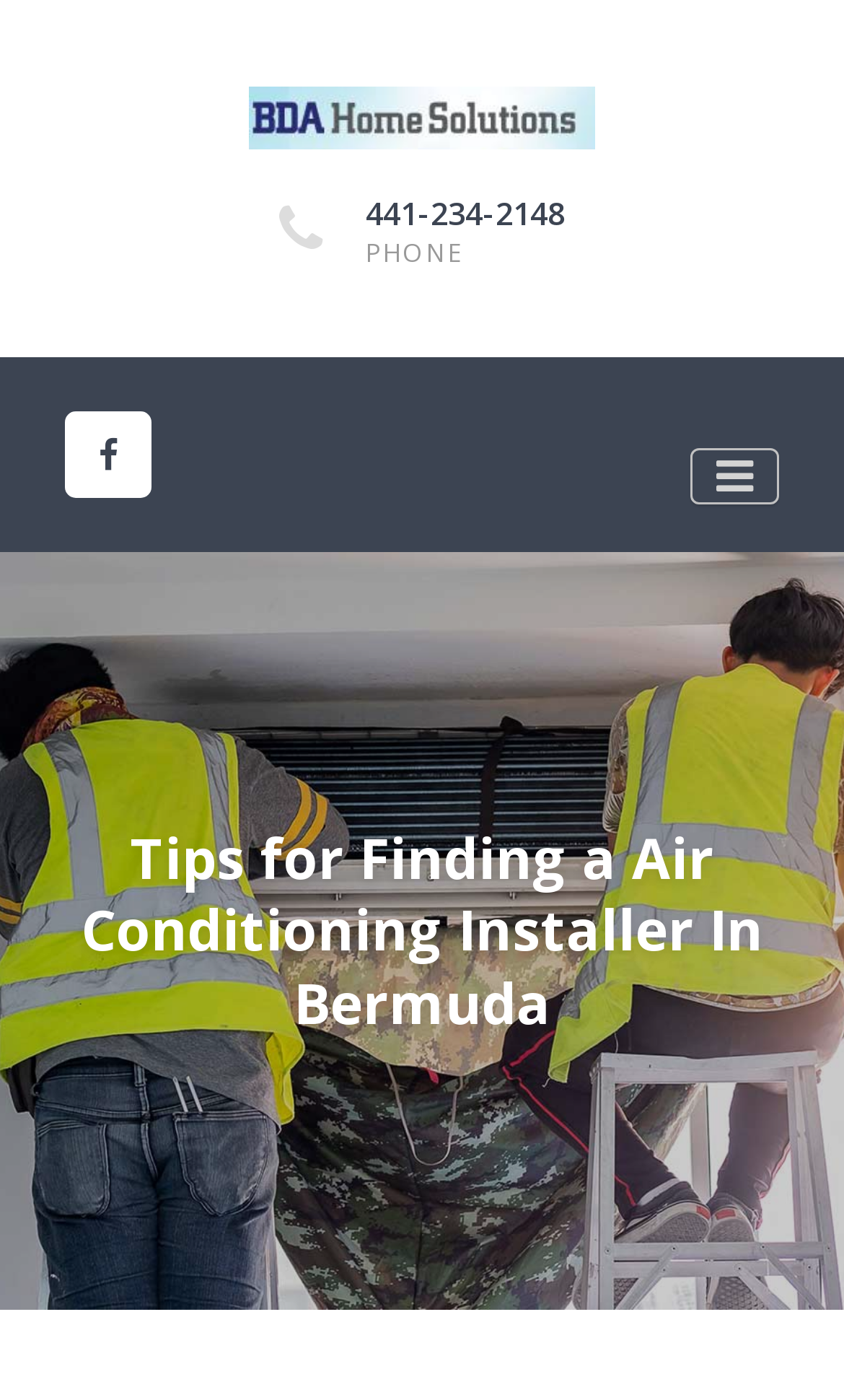Determine the title of the webpage and give its text content.

Tips for Finding a Air Conditioning Installer In Bermuda